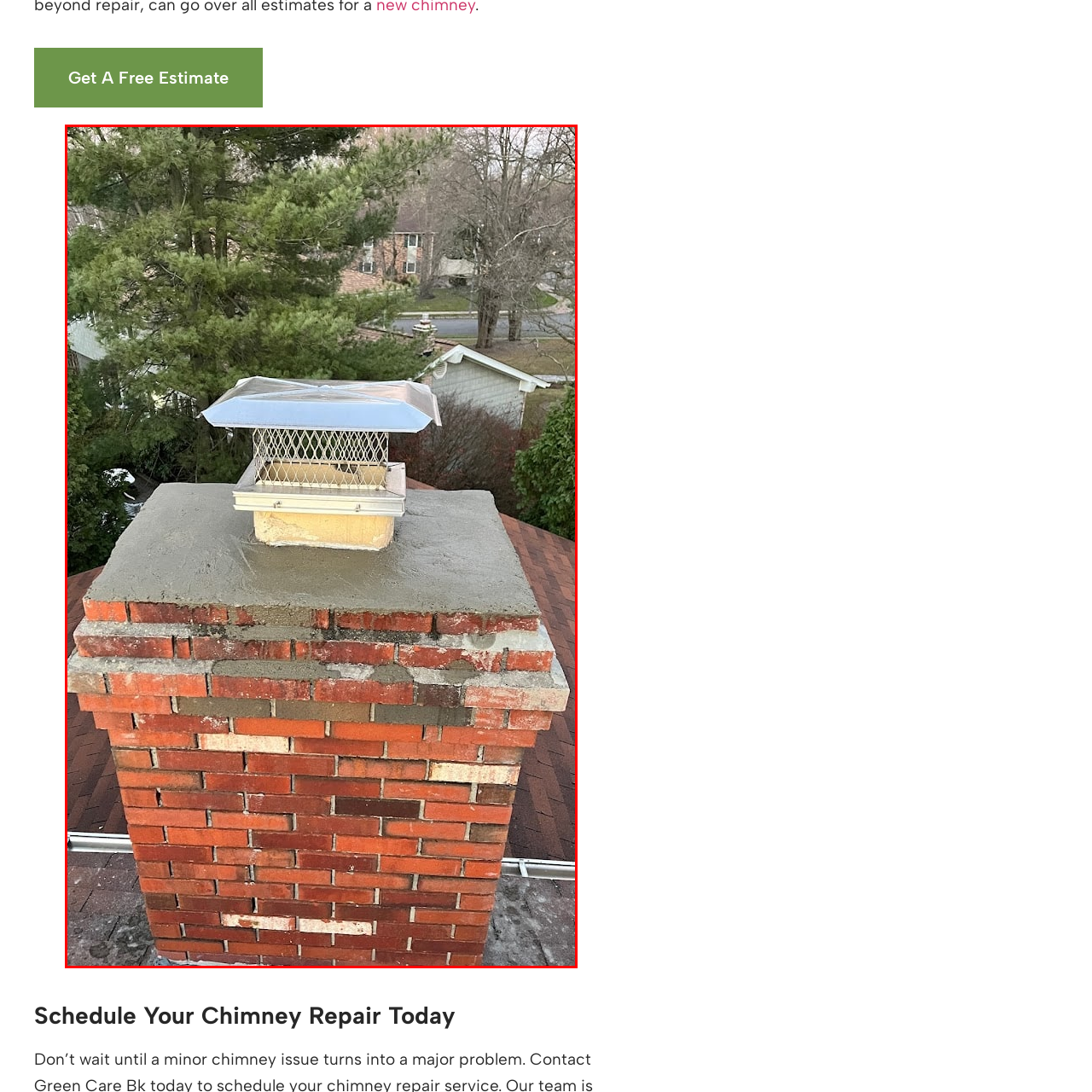What type of setting is depicted in the background of the image?
Please analyze the image within the red bounding box and offer a comprehensive answer to the question.

The image shows trees and houses in the background, which suggests a suburban setting that complements the overall homey atmosphere, indicating that the image is depicting a suburban area.